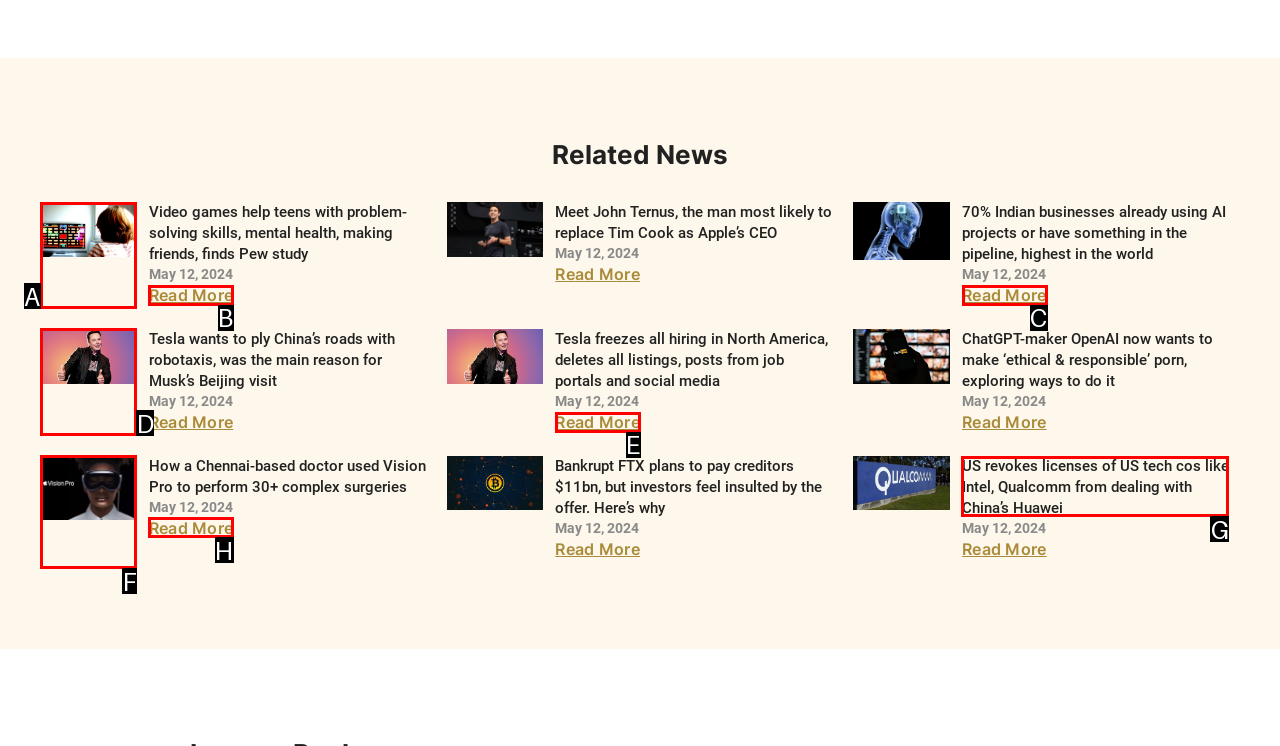Determine the letter of the UI element that will complete the task: Learn about content marketing definition
Reply with the corresponding letter.

None